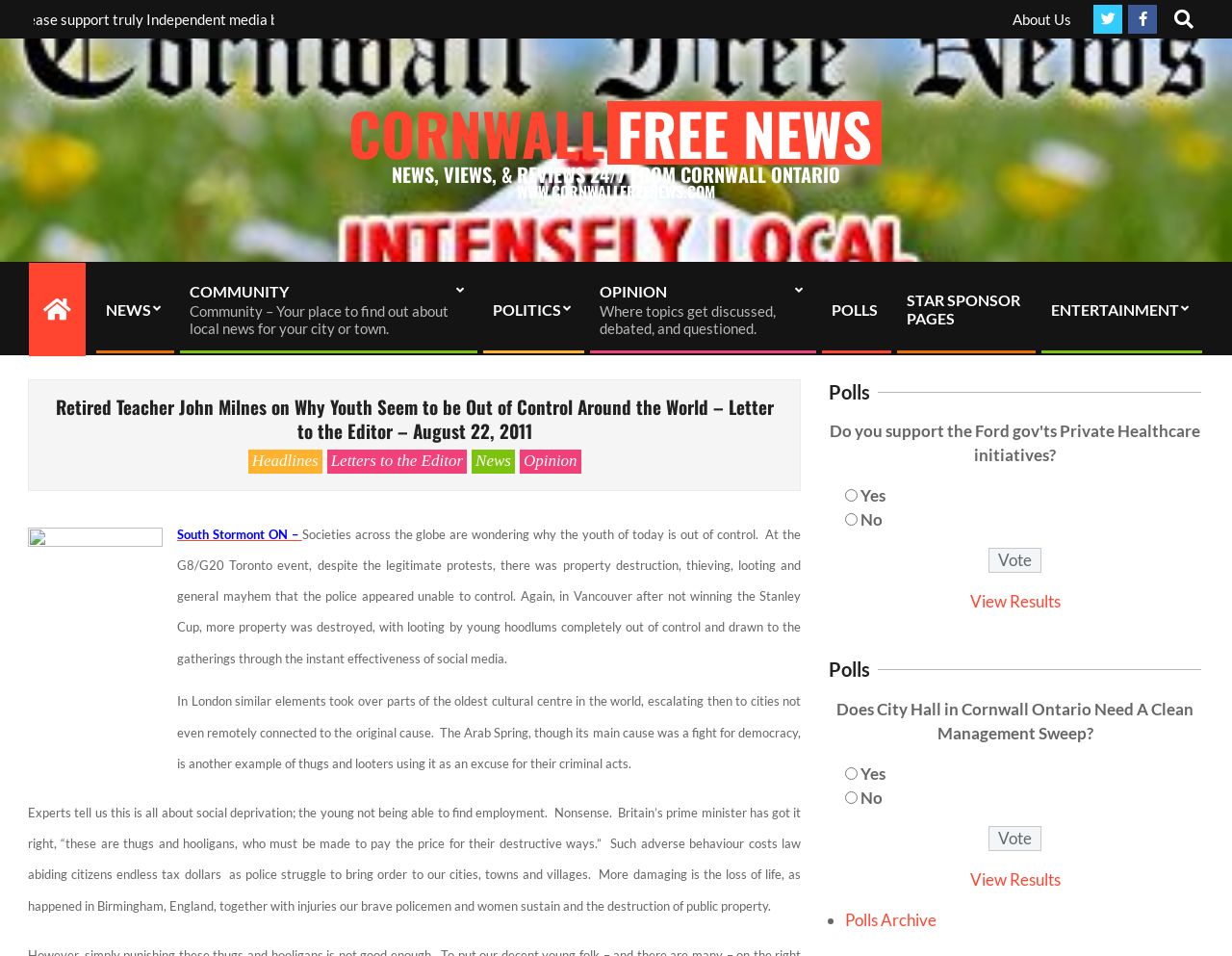Based on the element description "Politics", predict the bounding box coordinates of the UI element.

[0.389, 0.294, 0.475, 0.354]